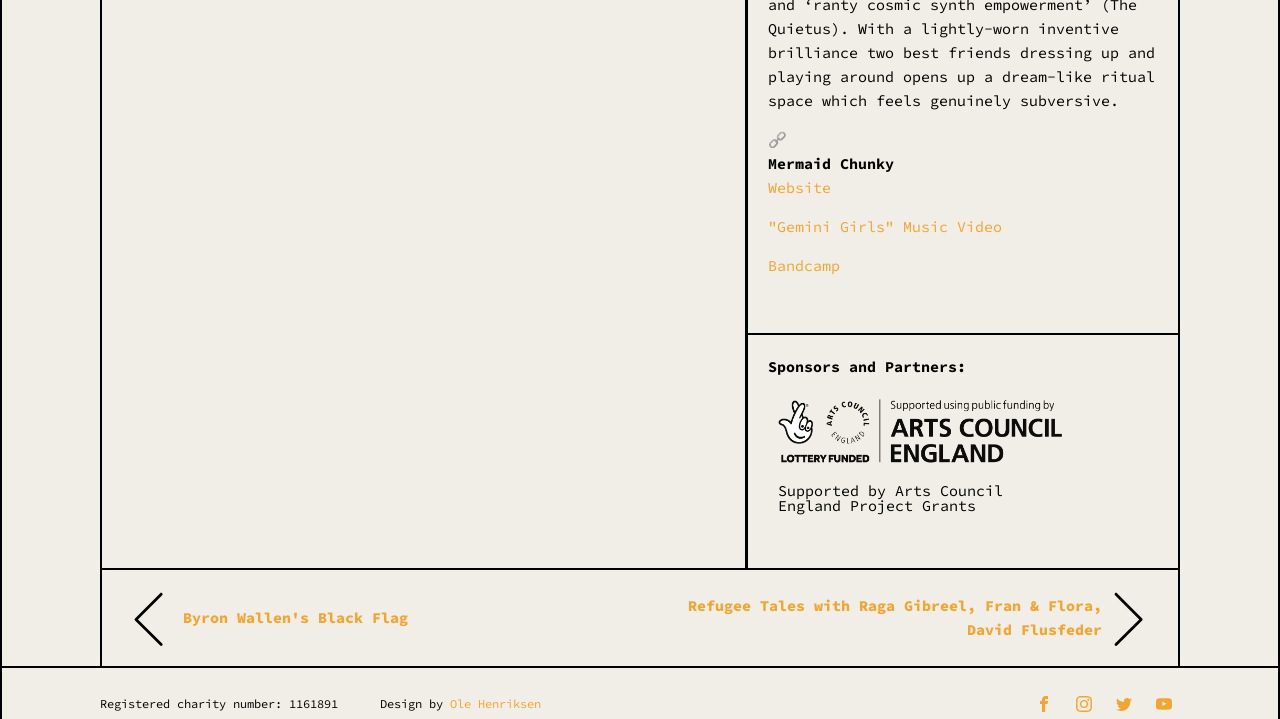Bounding box coordinates are specified in the format (top-left x, top-left y, bottom-right x, bottom-right y). All values are floating point numbers bounded between 0 and 1. Please provide the bounding box coordinate of the region this sentence describes: Ole Henriksen

[0.352, 0.969, 0.423, 0.99]